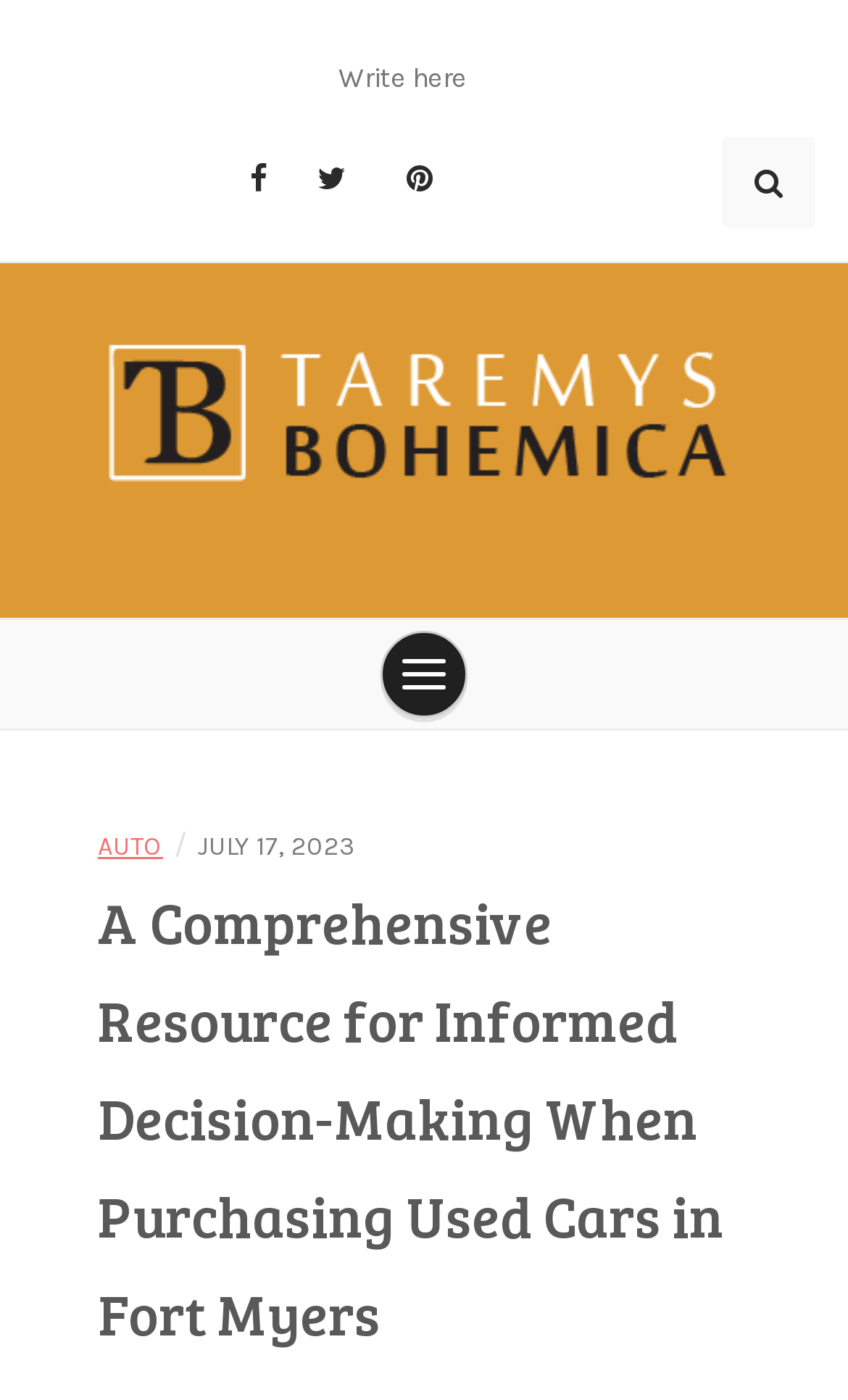Is the main menu expanded?
Please use the image to provide a one-word or short phrase answer.

False